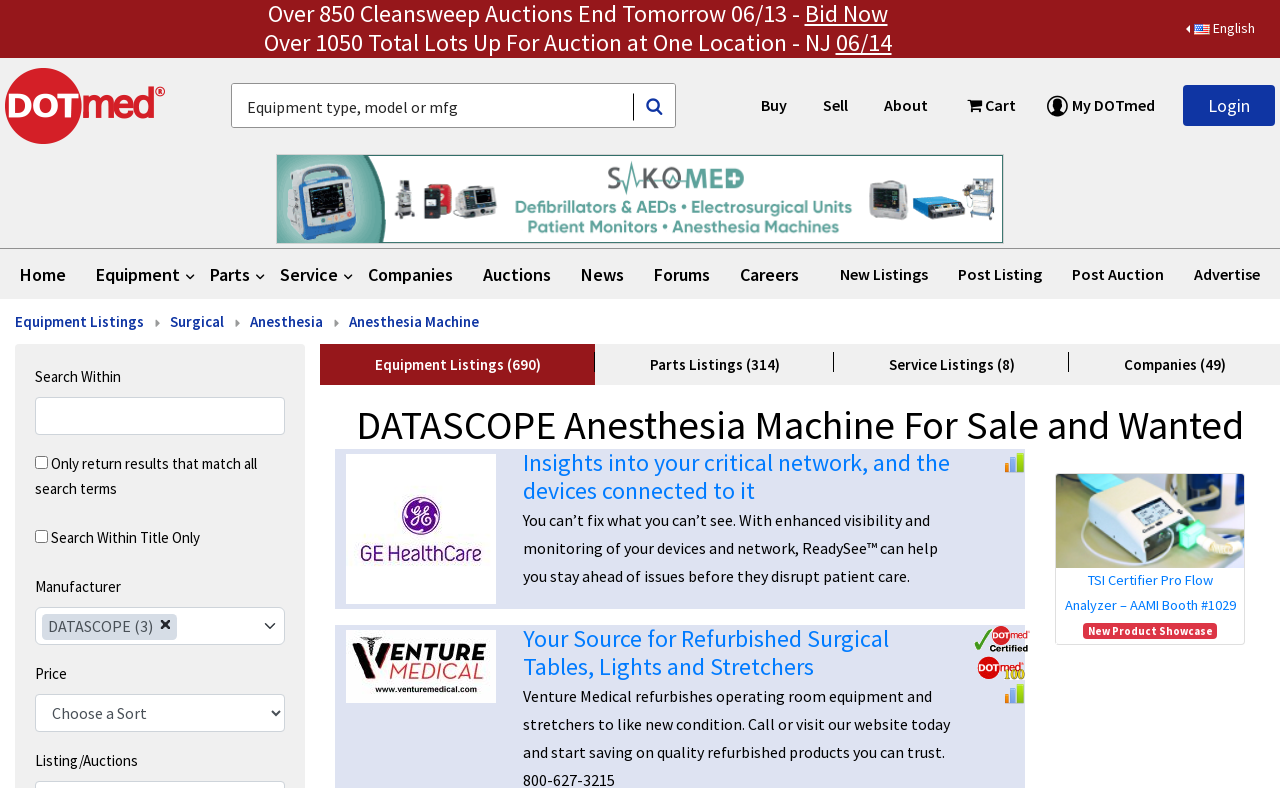Using the image as a reference, answer the following question in as much detail as possible:
What is the brand of anesthesia machine being searched for?

I found the answer by looking at the static text 'DATASCOPE (3)' under the 'Manufacturer' section, which indicates that the brand of anesthesia machine being searched for is DATASCOPE.